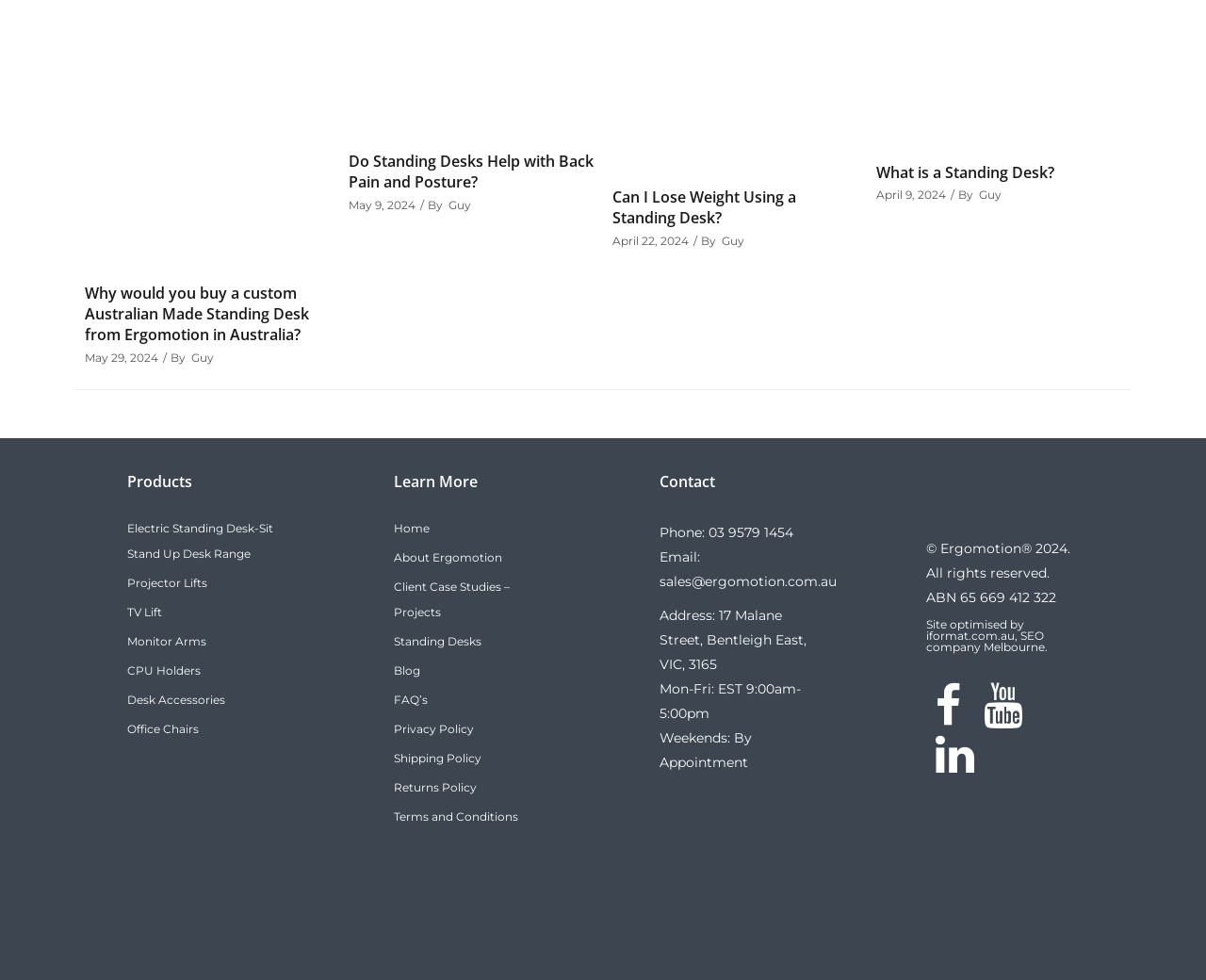Locate the bounding box coordinates of the clickable area needed to fulfill the instruction: "Click on 'About Ergomotion'".

[0.326, 0.561, 0.416, 0.576]